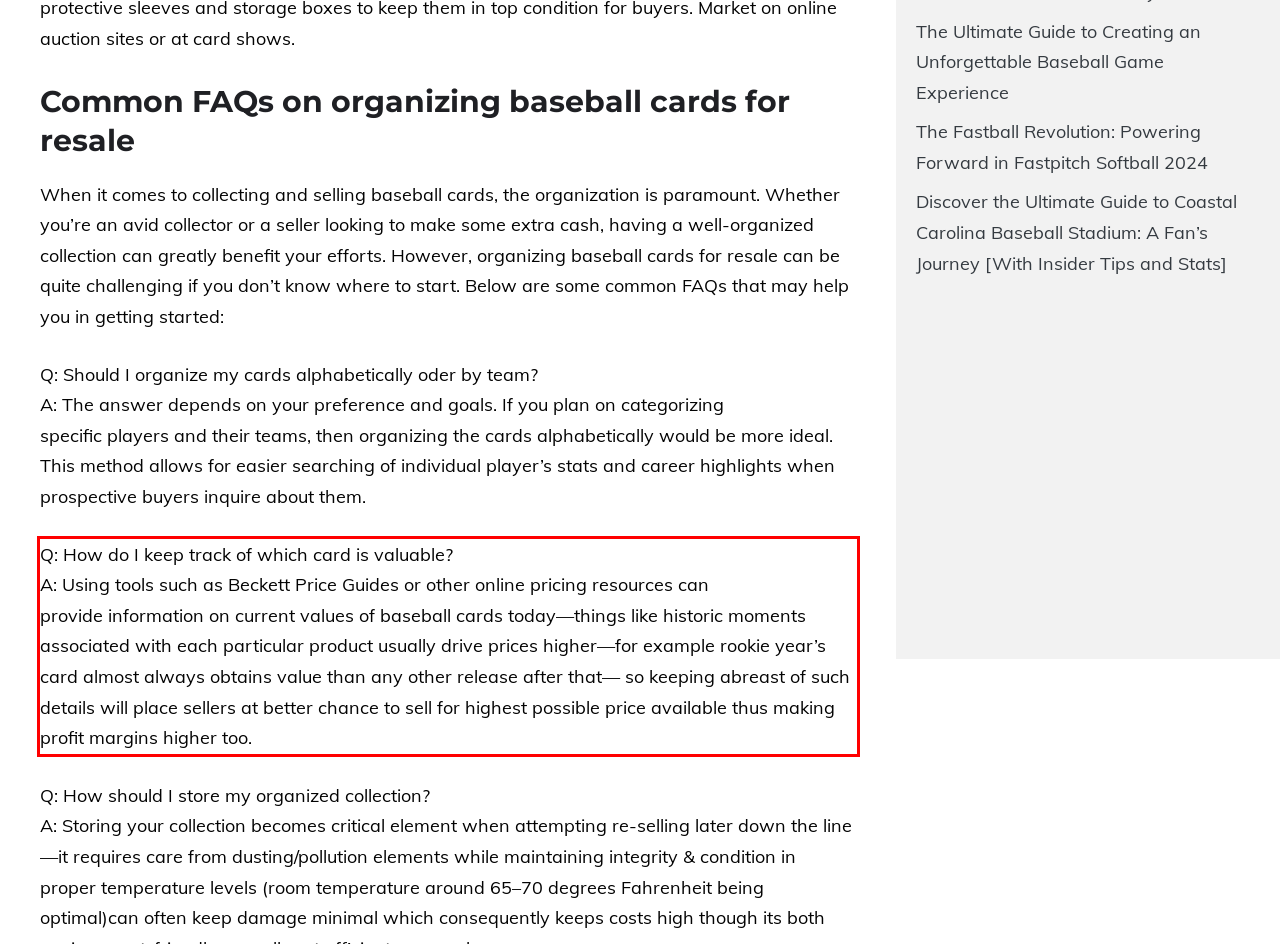Using the provided screenshot, read and generate the text content within the red-bordered area.

Q: How do I keep track of which card is valuable? A: Using tools such as Beckett Price Guides or other online pricing resources can provide information on current values of baseball cards today—things like historic moments associated with each particular product usually drive prices higher—for example rookie year’s card almost always obtains value than any other release after that— so keeping abreast of such details will place sellers at better chance to sell for highest possible price available thus making profit margins higher too.